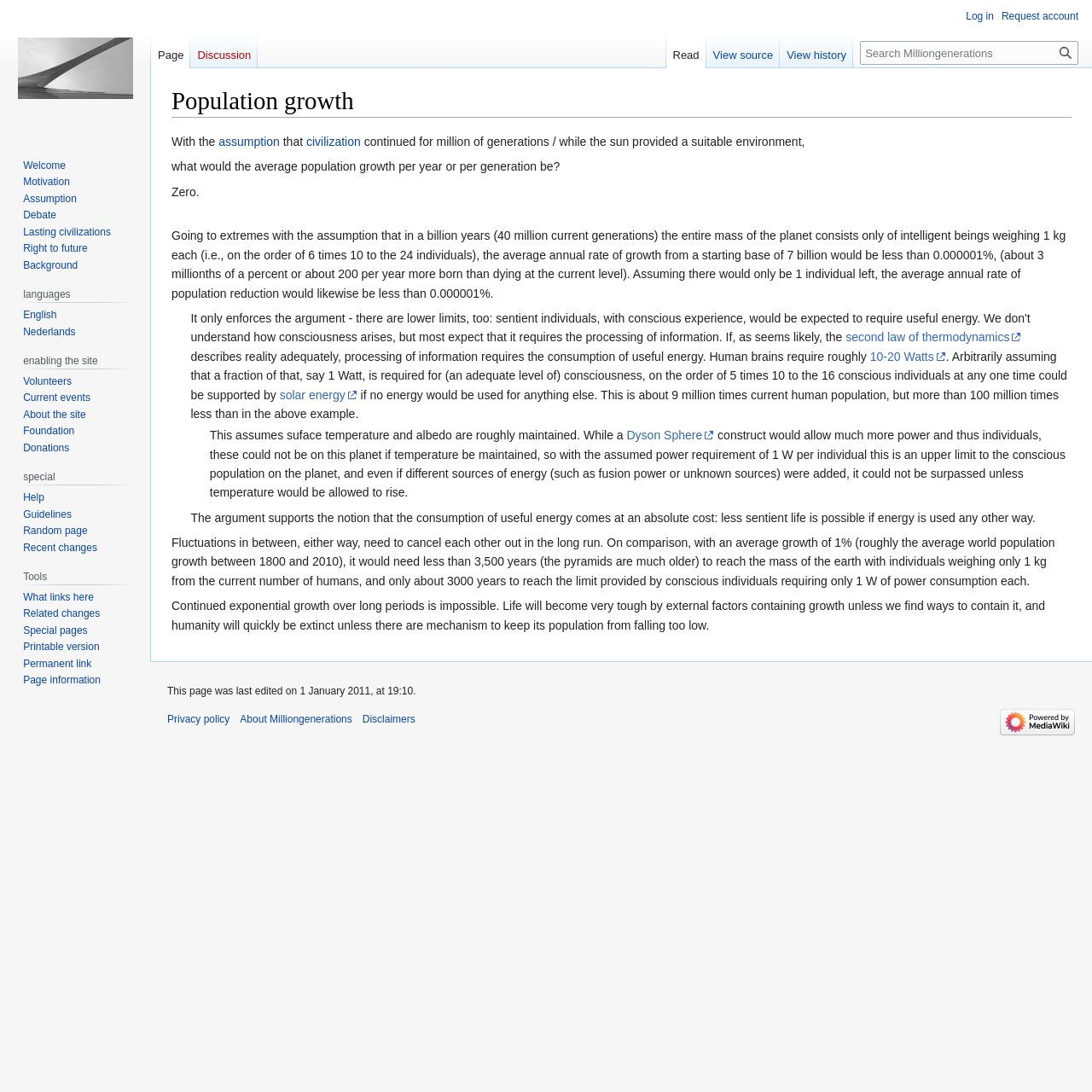Please find the bounding box coordinates of the section that needs to be clicked to achieve this instruction: "Search Milliongenerations".

[0.788, 0.038, 0.988, 0.059]